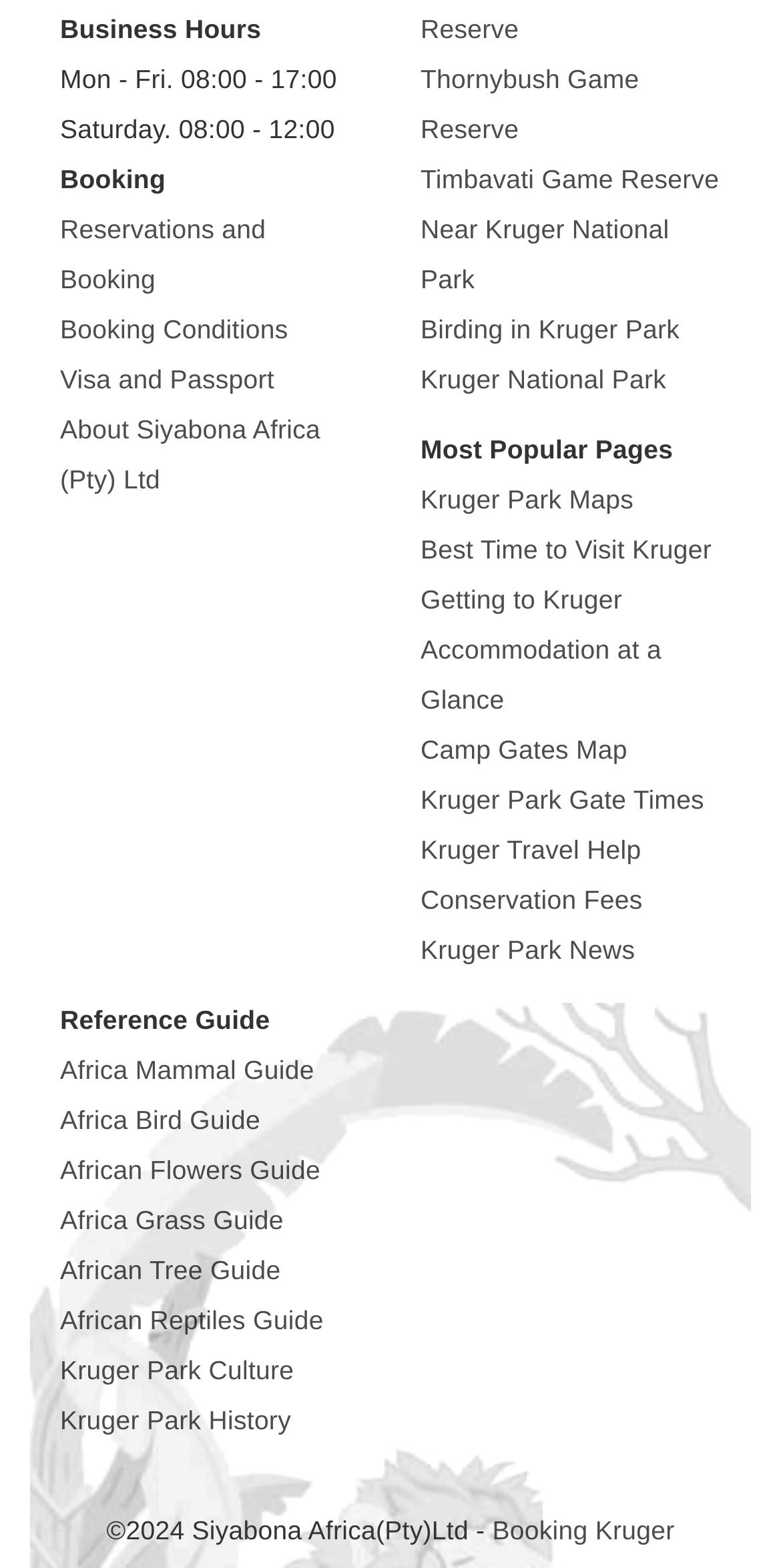Please identify the bounding box coordinates of where to click in order to follow the instruction: "Learn about Africa Mammal Guide".

[0.077, 0.673, 0.402, 0.692]